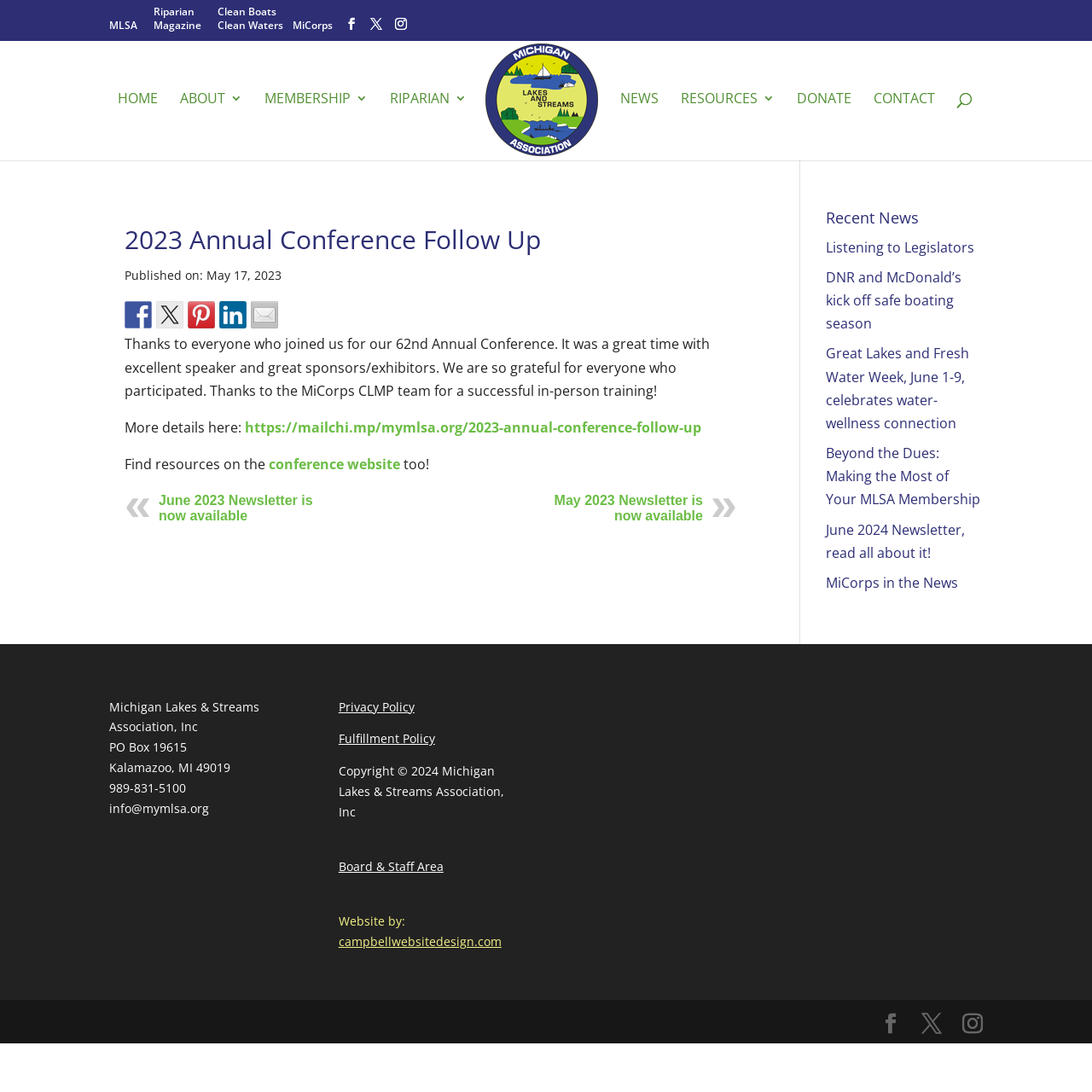Locate the bounding box coordinates of the clickable area needed to fulfill the instruction: "Visit the Facebook page".

[0.114, 0.276, 0.139, 0.301]